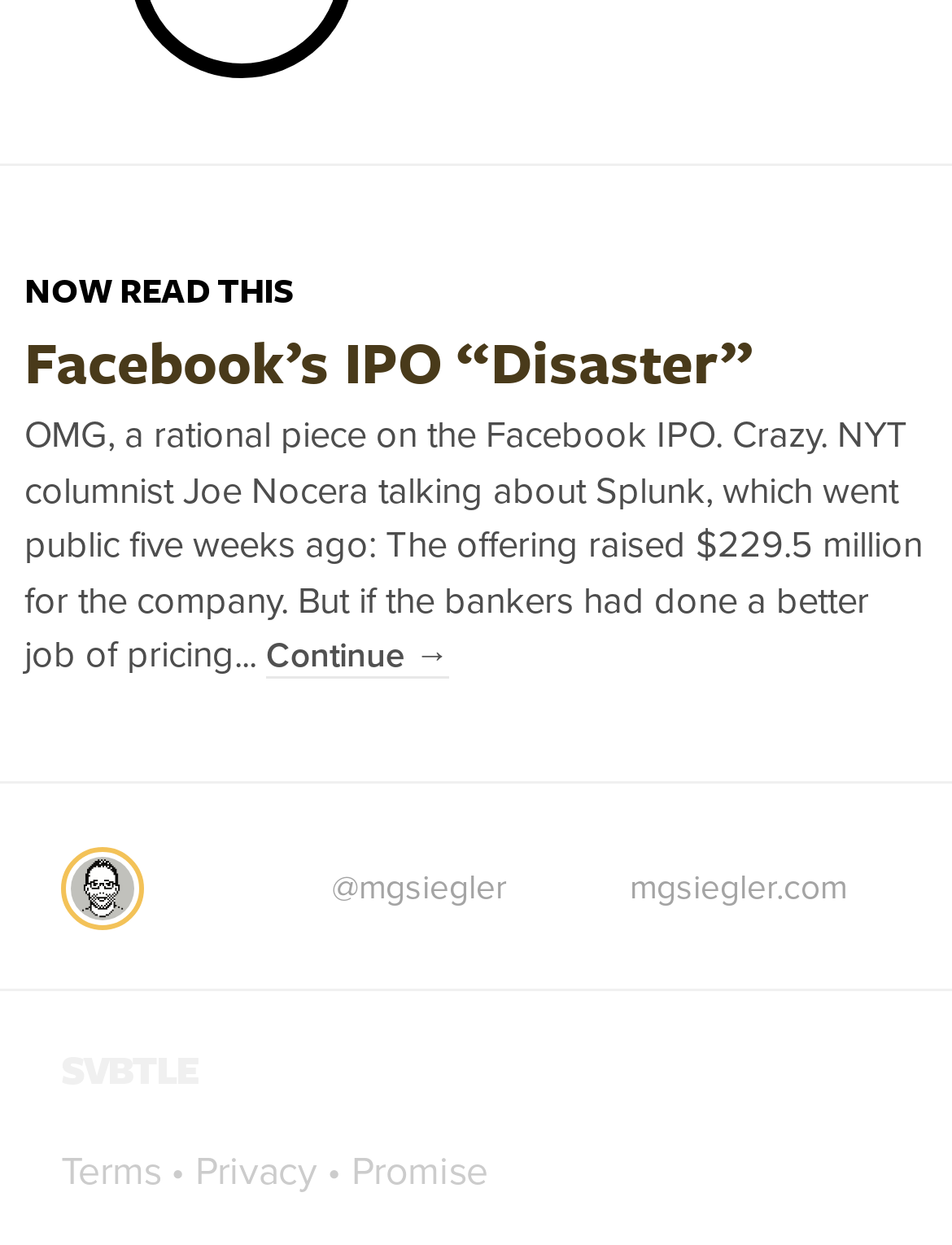Locate the bounding box coordinates of the element's region that should be clicked to carry out the following instruction: "Check the privacy policy". The coordinates need to be four float numbers between 0 and 1, i.e., [left, top, right, bottom].

[0.205, 0.921, 0.333, 0.96]